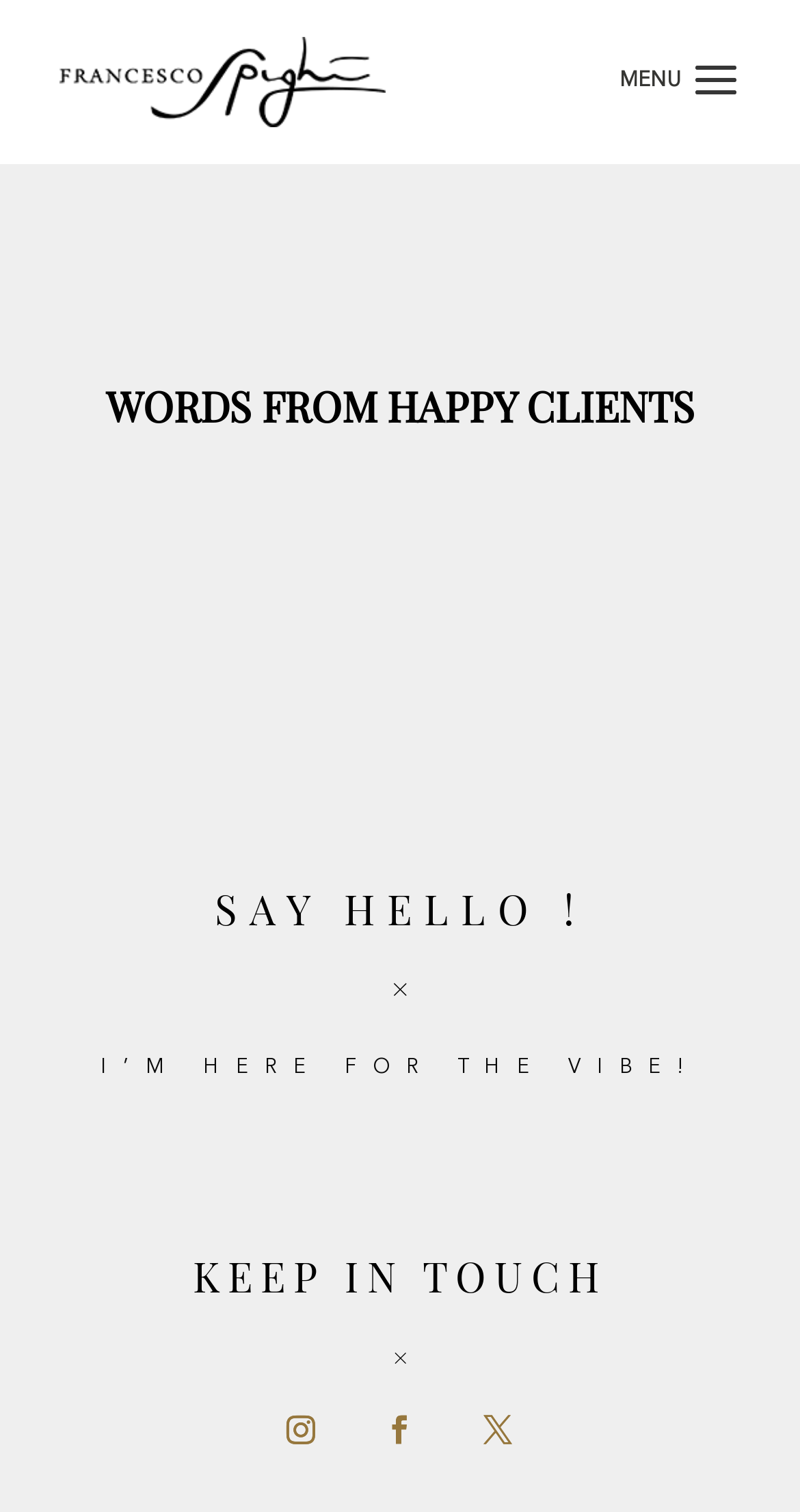How many headings are there in the 'SAY HELLO!' section?
From the image, provide a succinct answer in one word or a short phrase.

2